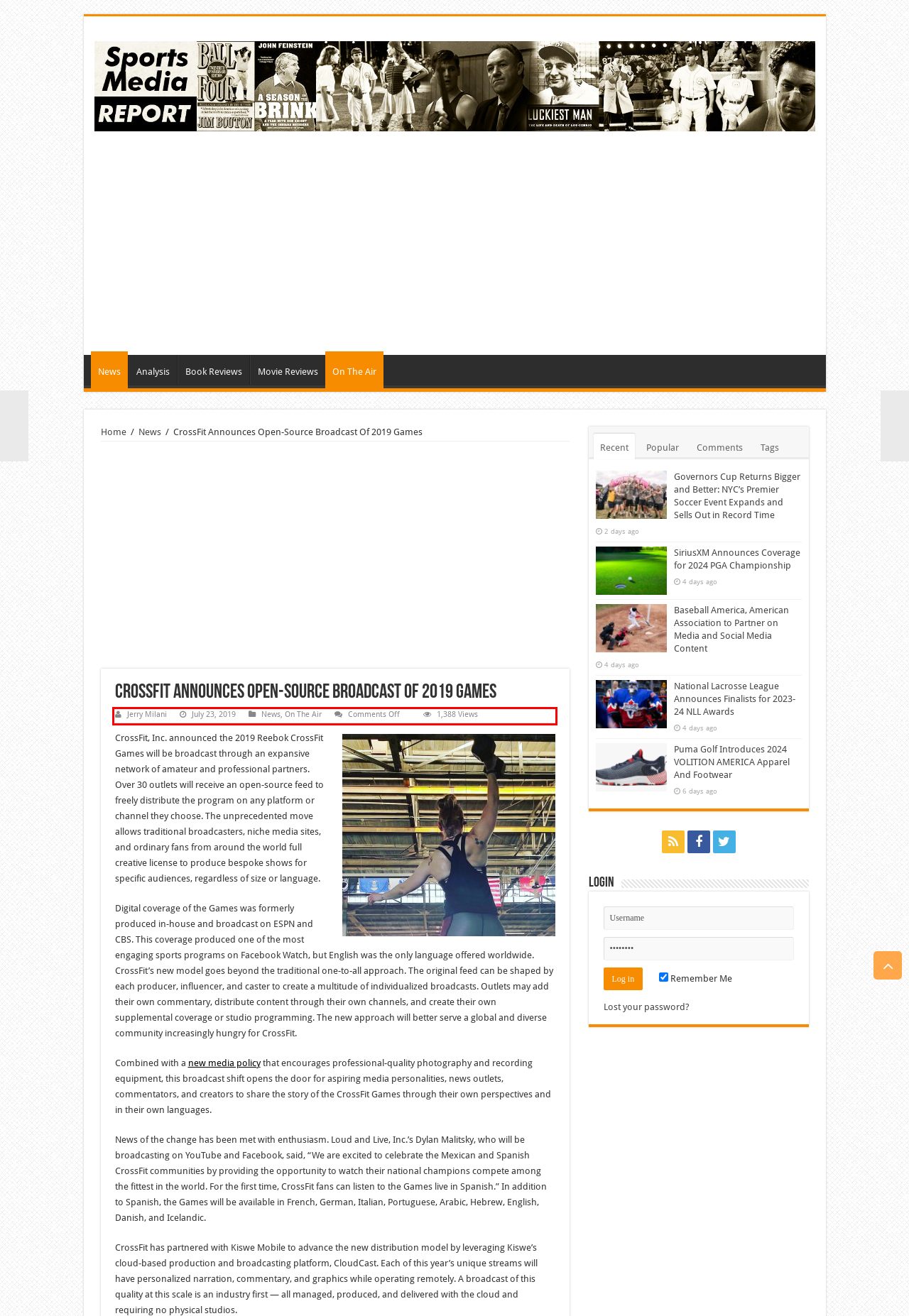Please take the screenshot of the webpage, find the red bounding box, and generate the text content that is within this red bounding box.

Jerry Milani July 23, 2019 News, On The Air Comments Off on CrossFit Announces Open-Source Broadcast Of 2019 Games 1,388 Views